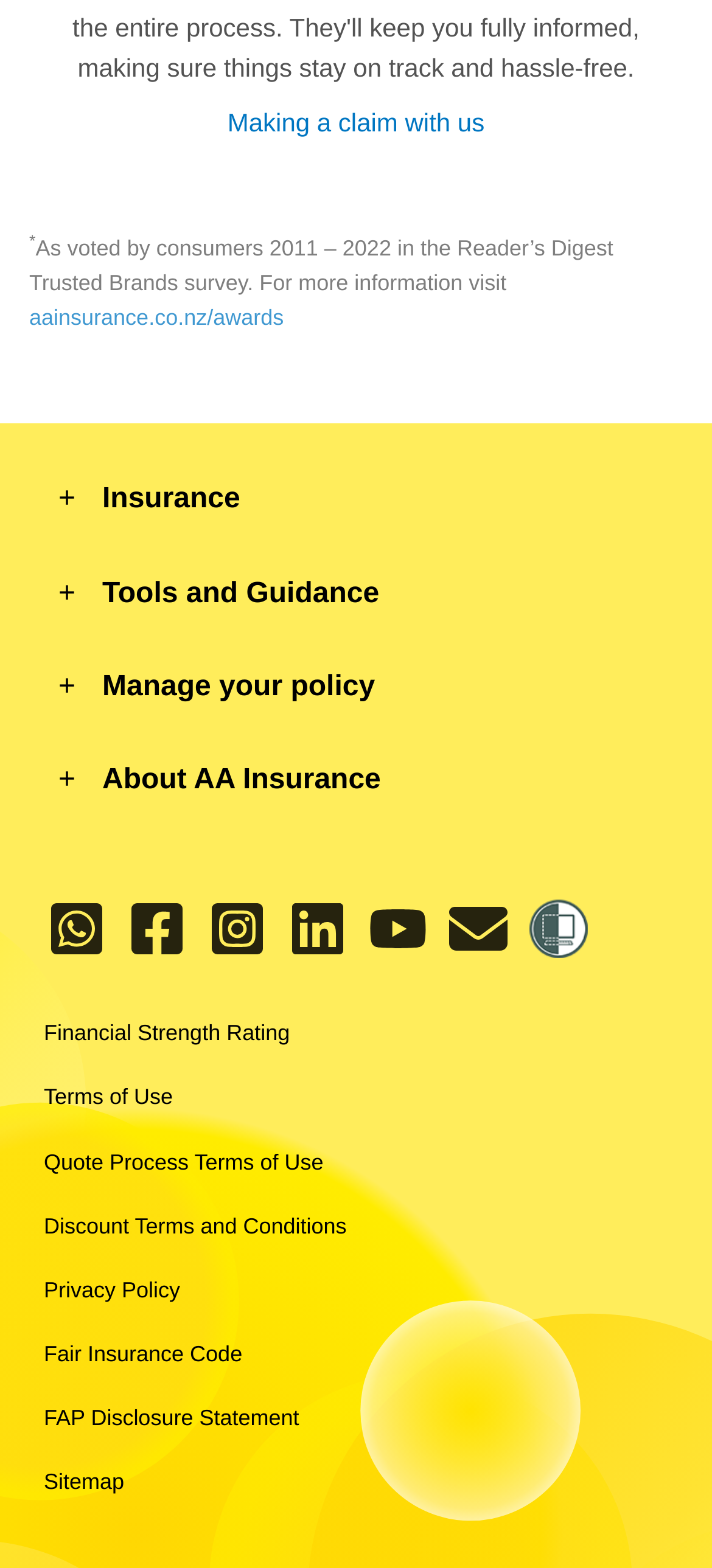Predict the bounding box coordinates of the area that should be clicked to accomplish the following instruction: "Visit 'aainsurance.co.nz/awards'". The bounding box coordinates should consist of four float numbers between 0 and 1, i.e., [left, top, right, bottom].

[0.041, 0.195, 0.399, 0.211]